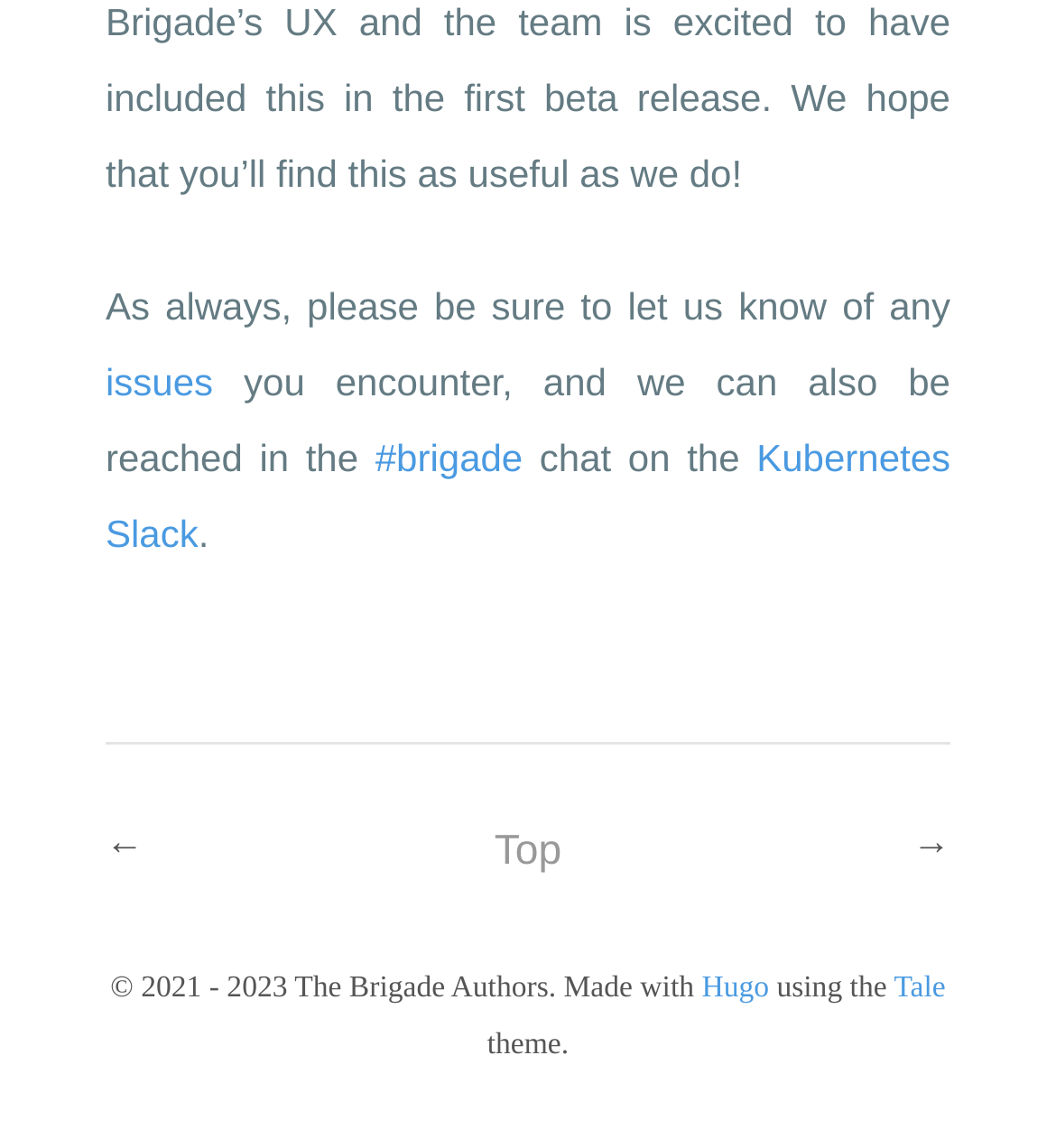Given the description of the UI element: "CA · FR", predict the bounding box coordinates in the form of [left, top, right, bottom], with each value being a float between 0 and 1.

None